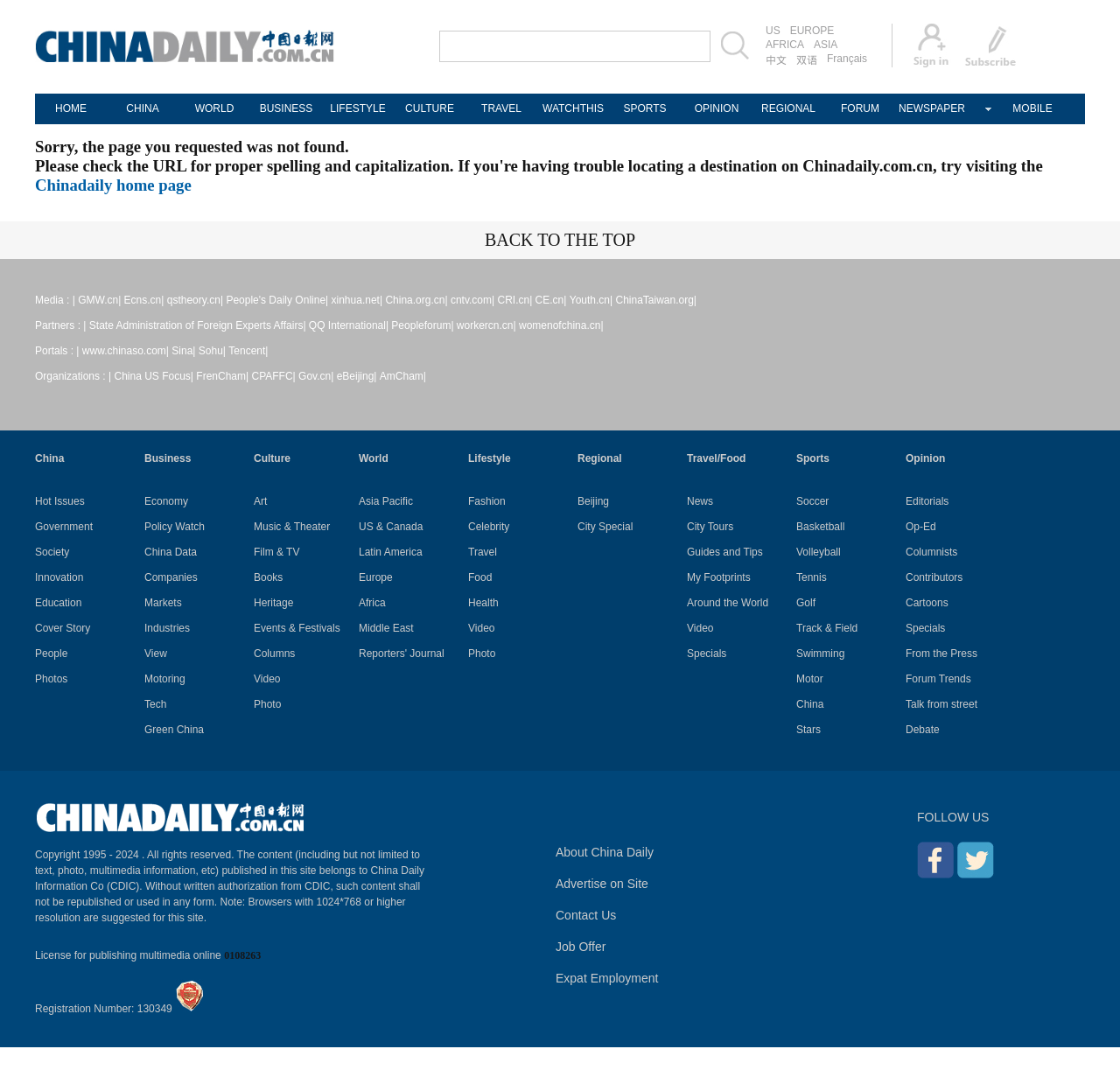Find the bounding box coordinates of the element you need to click on to perform this action: 'Go to the CHINA channel'. The coordinates should be represented by four float values between 0 and 1, in the format [left, top, right, bottom].

[0.095, 0.087, 0.159, 0.115]